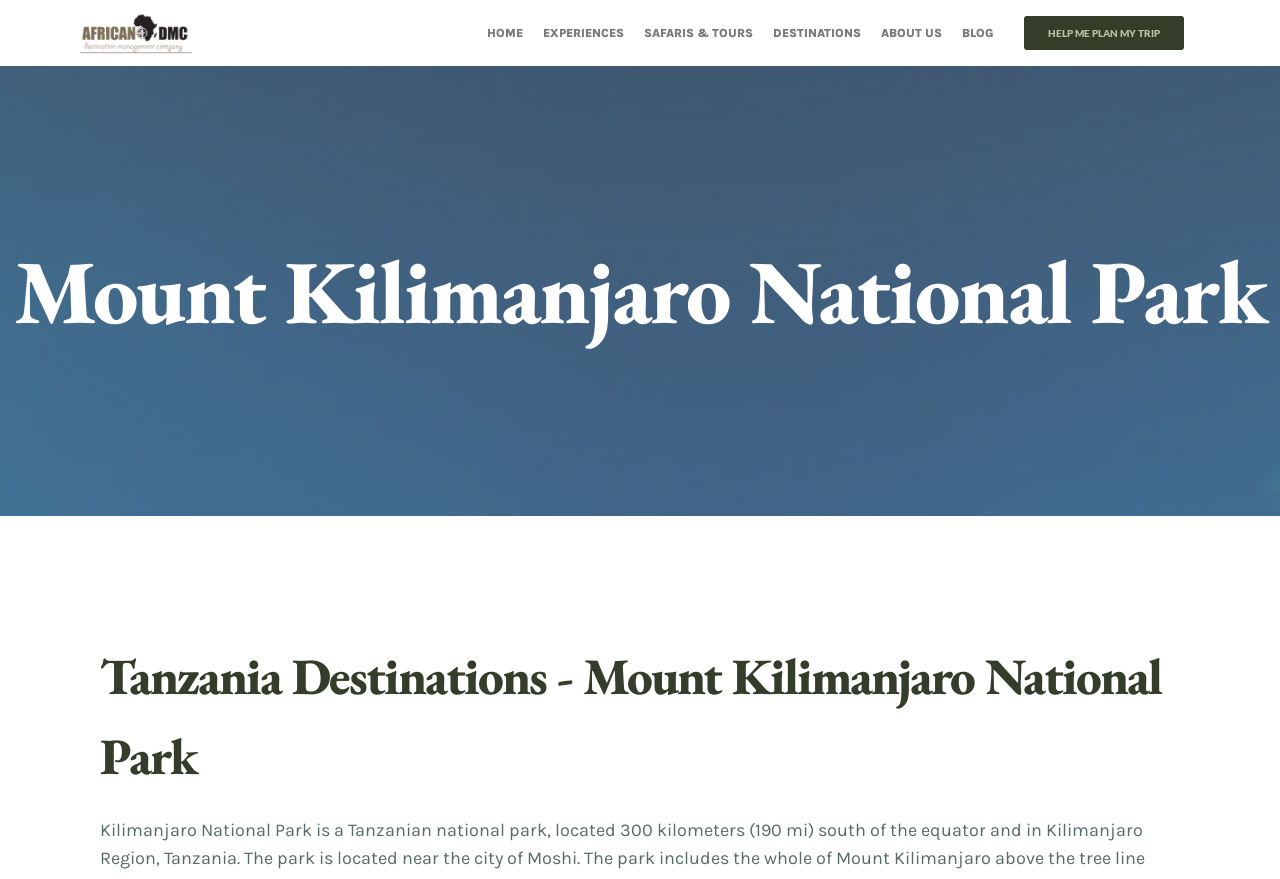Please determine the bounding box of the UI element that matches this description: HELP ME PLAN MY TRIP. The coordinates should be given as (top-left x, top-left y, bottom-right x, bottom-right y), with all values between 0 and 1.

[0.8, 0.018, 0.925, 0.057]